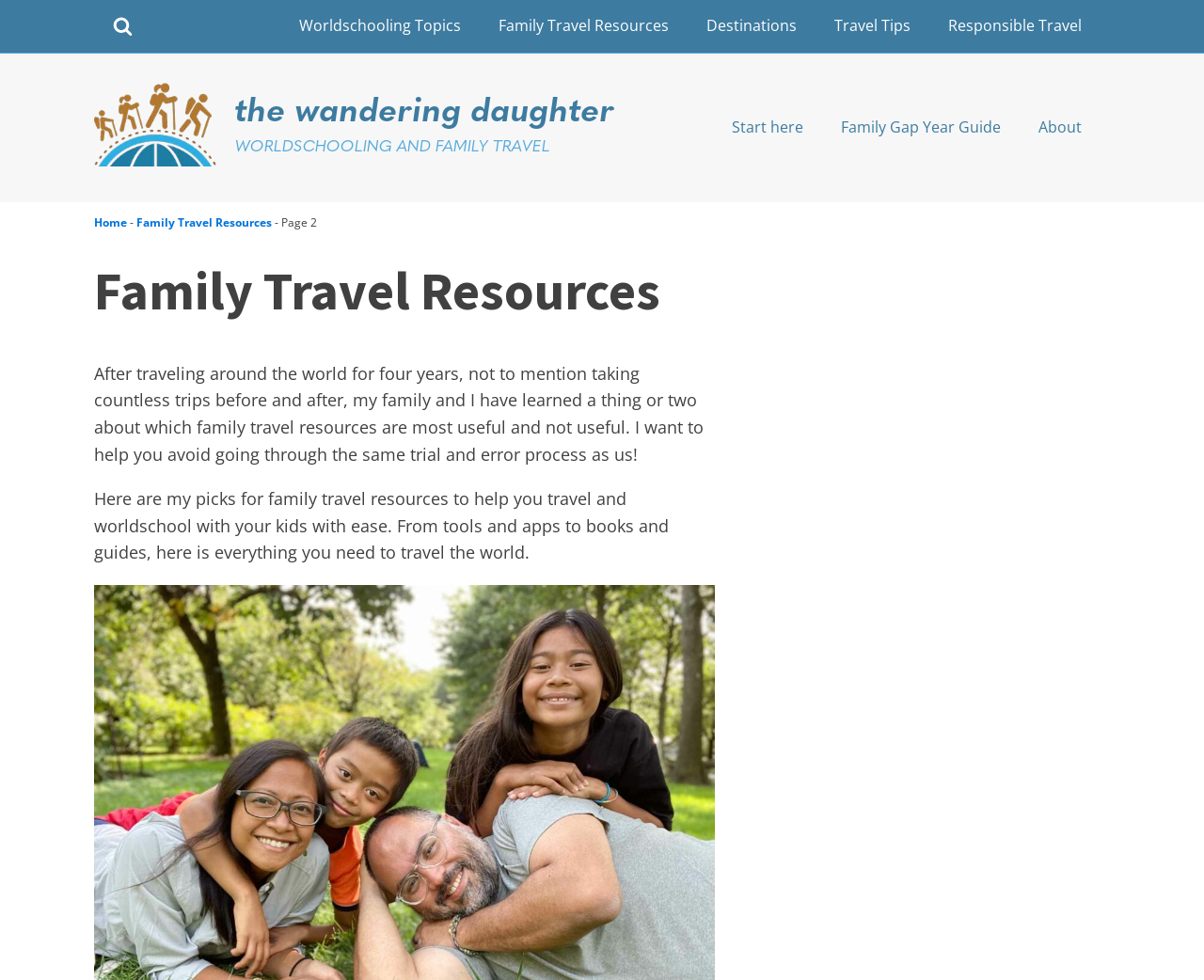Reply to the question with a single word or phrase:
What is the website's main topic?

Family Travel